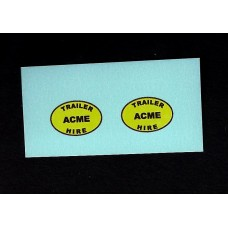What is the color of the background of the decals?
Please provide a comprehensive answer based on the details in the screenshot.

According to the caption, the decals have a vibrant yellow background, which is a distinctive feature of the ACME TRAILER HIRE decals.